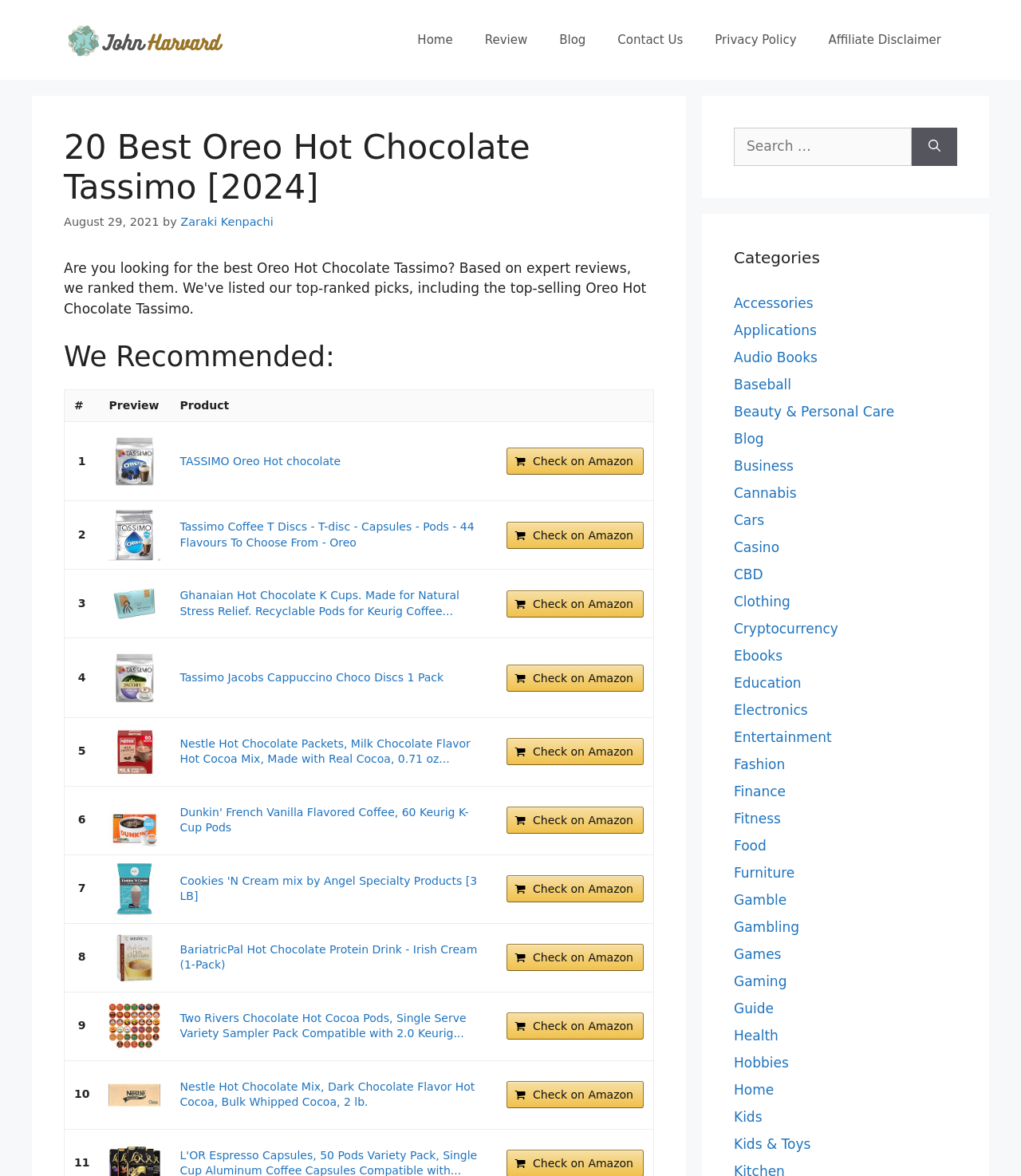Identify the bounding box of the UI element described as follows: "title="TASSIMO Oreo Hot chocolate"". Provide the coordinates as four float numbers in the range of 0 to 1 [left, top, right, bottom].

[0.107, 0.366, 0.157, 0.419]